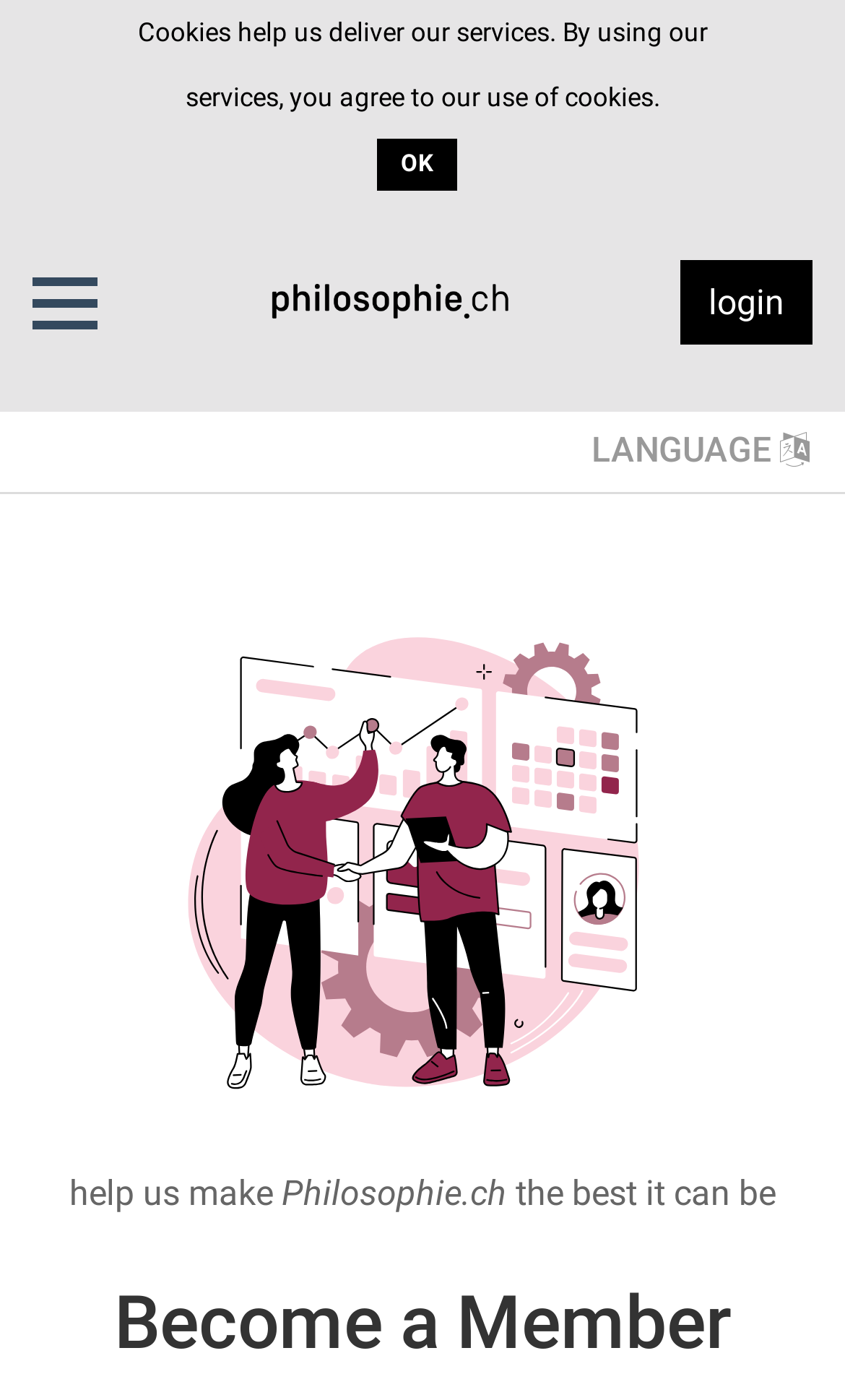What is the purpose of the button with a flag icon?
Refer to the screenshot and respond with a concise word or phrase.

LANGUAGE selection